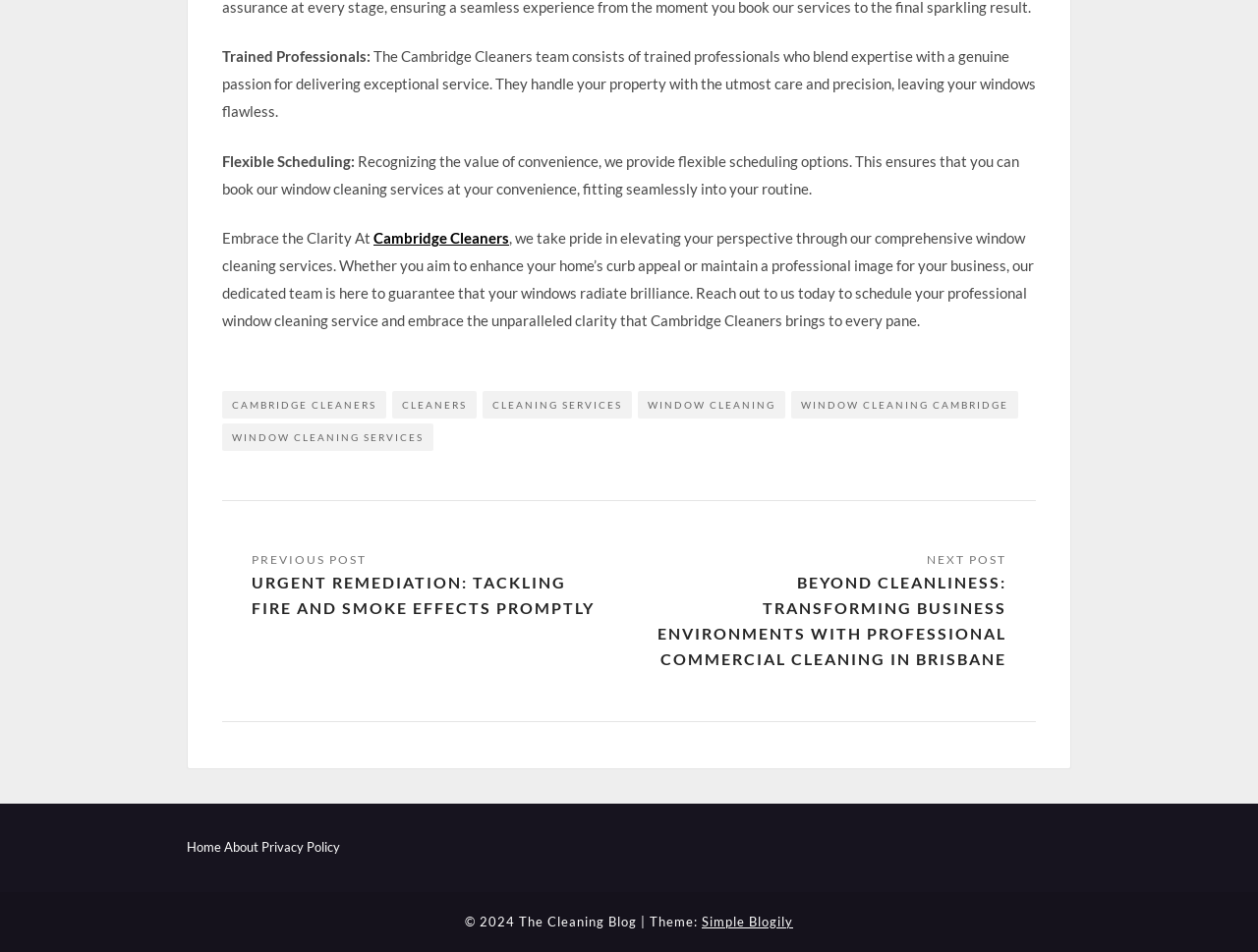Refer to the screenshot and answer the following question in detail:
What service does the company provide?

The company provides window cleaning services, which can be inferred from the text '...our comprehensive window cleaning services...' and also from the links 'WINDOW CLEANING', 'WINDOW CLEANING CAMBRIDGE', and 'WINDOW CLEANING SERVICES' on the webpage.